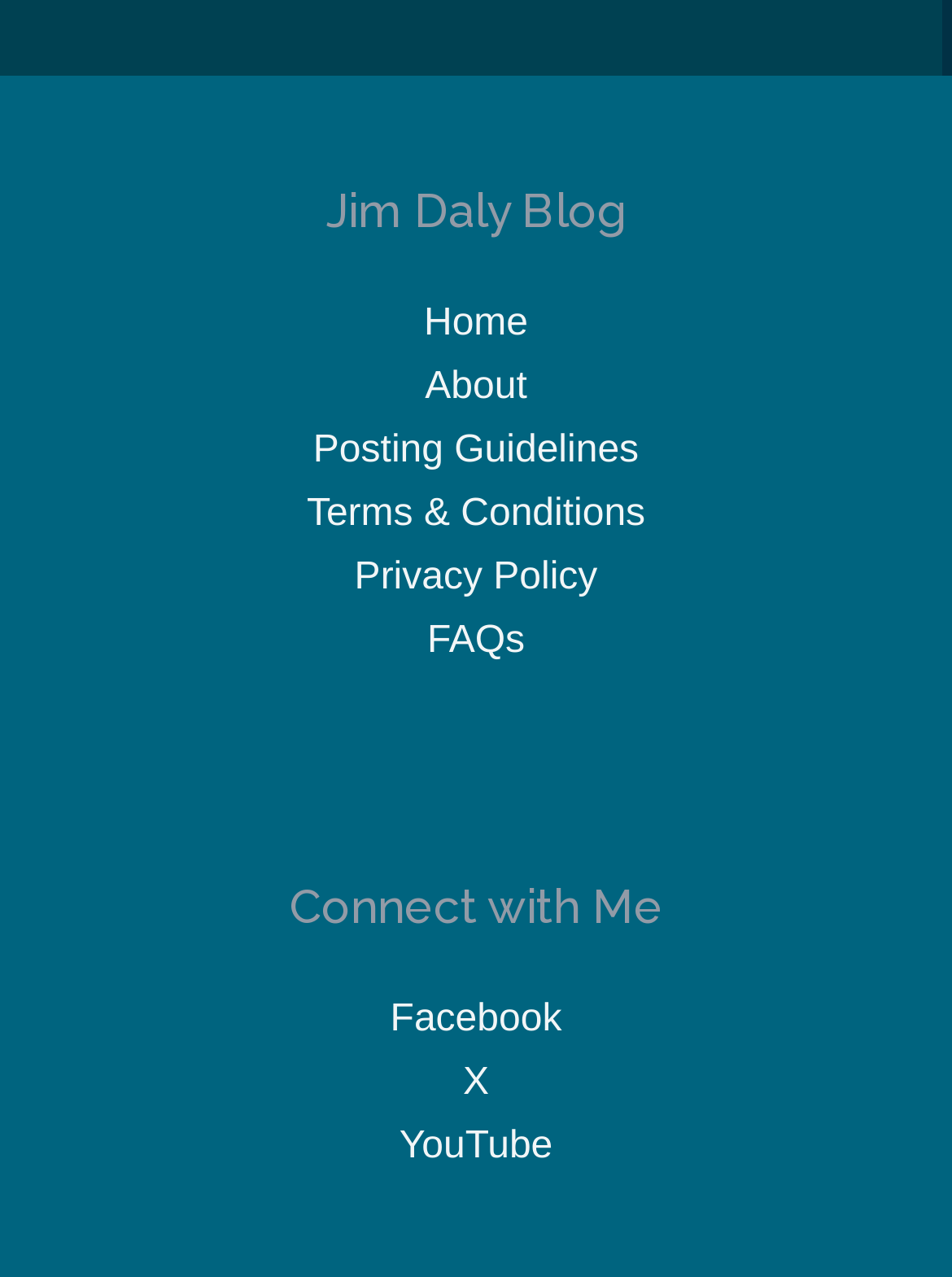Is the 'About' link above the 'Posting Guidelines' link?
Craft a detailed and extensive response to the question.

By comparing the y1 and y2 coordinates of the 'About' link ([0.287, 0.319]) and the 'Posting Guidelines' link ([0.337, 0.369]), I determined that the 'About' link is above the 'Posting Guidelines' link.